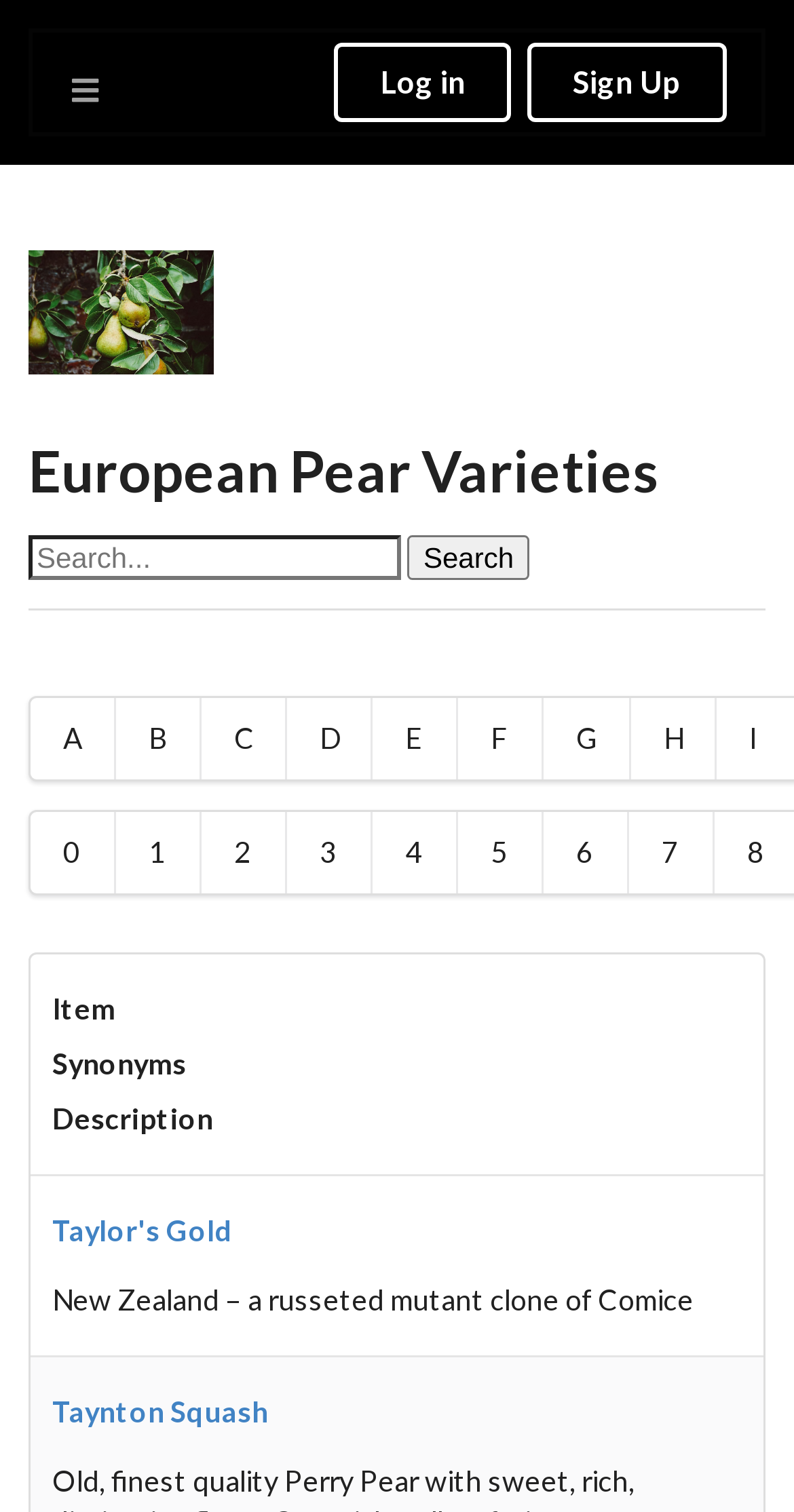Answer succinctly with a single word or phrase:
How many columns are there in the table?

3